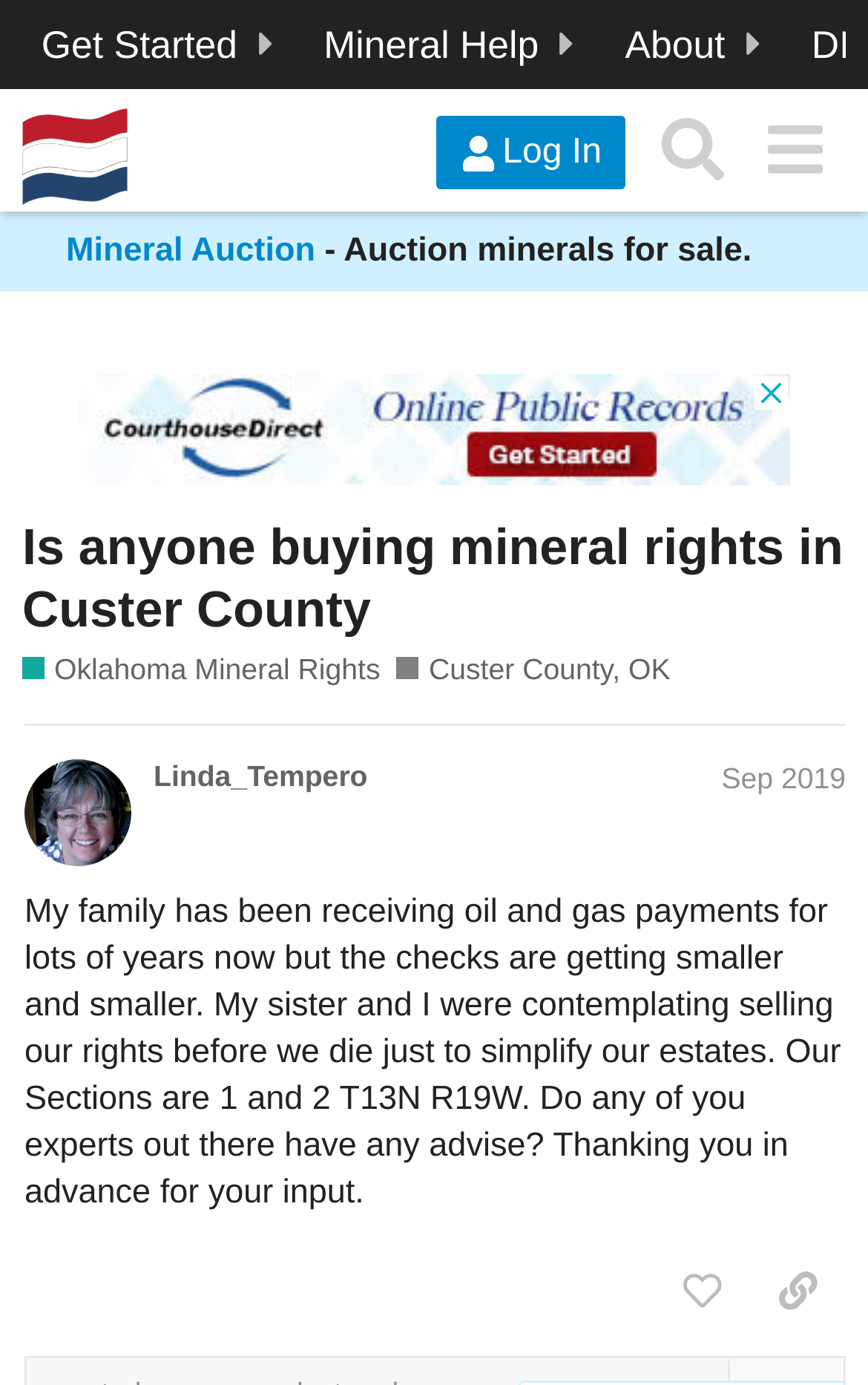Describe all the significant parts and information present on the webpage.

This webpage appears to be a forum discussion page focused on mineral rights, specifically in Custer County, Oklahoma. At the top of the page, there is a navigation menu with several options, including "Get Started", "Owner Education", and "About", each accompanied by an image. 

Below the navigation menu, there is a header section with a link to the "Mineral Rights Forum" and buttons for "Log In" and "Search". The "Log In" button has an image, and the "Search" button has a dropdown menu.

The main content of the page is a discussion thread, with a heading that reads "Is anyone buying mineral rights in Custer County". The thread is started by a user named Linda_Tempero, who posted a message in September 2019. The message describes their family's experience with oil and gas payments and asks for advice on selling their mineral rights. 

The post is followed by several buttons, including "like this post" and "copy a link to this post to clipboard". There is also an advertisement iframe located to the right of the discussion thread. Additionally, there are links to related topics, such as "Oklahoma Mineral Rights" and "Custer County, OK", which provide more information about mineral and land rights in Oklahoma.